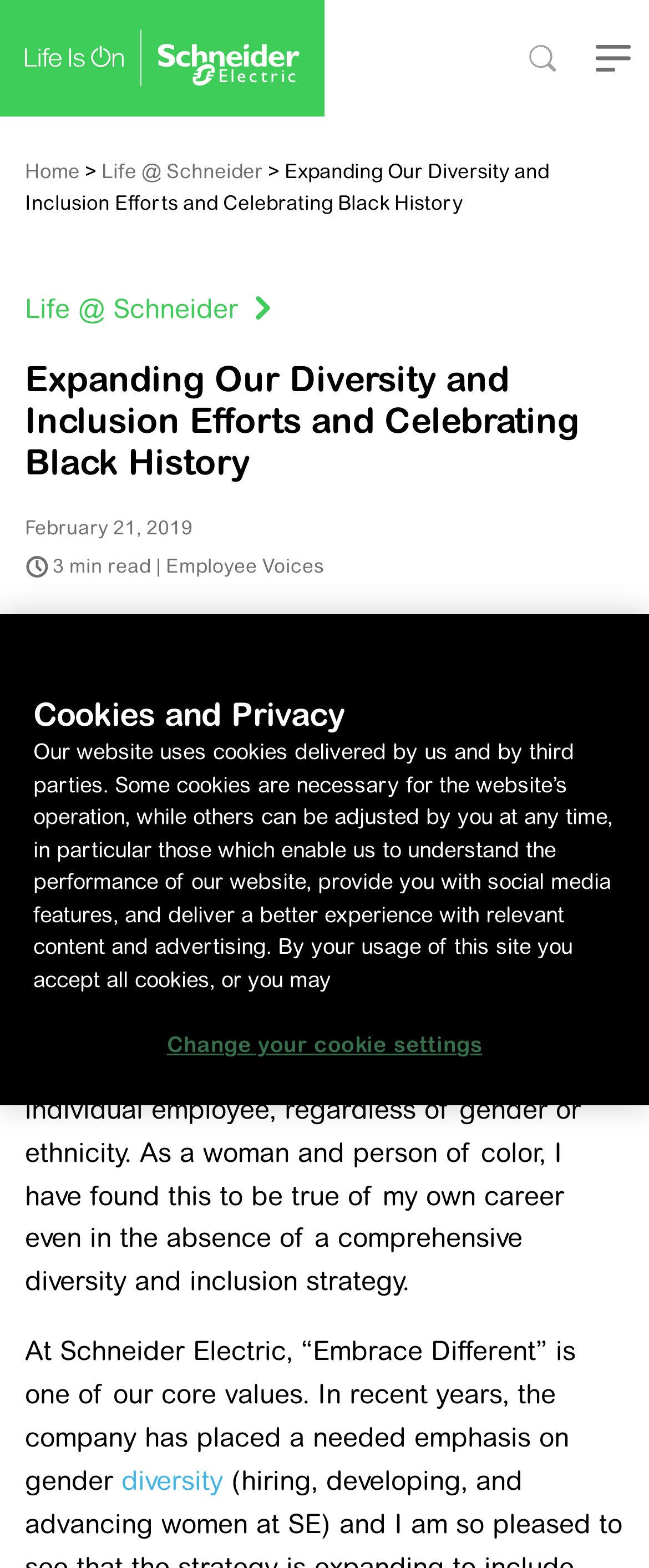Please find and generate the text of the main header of the webpage.

Expanding Our Diversity and Inclusion Efforts and Celebrating Black History